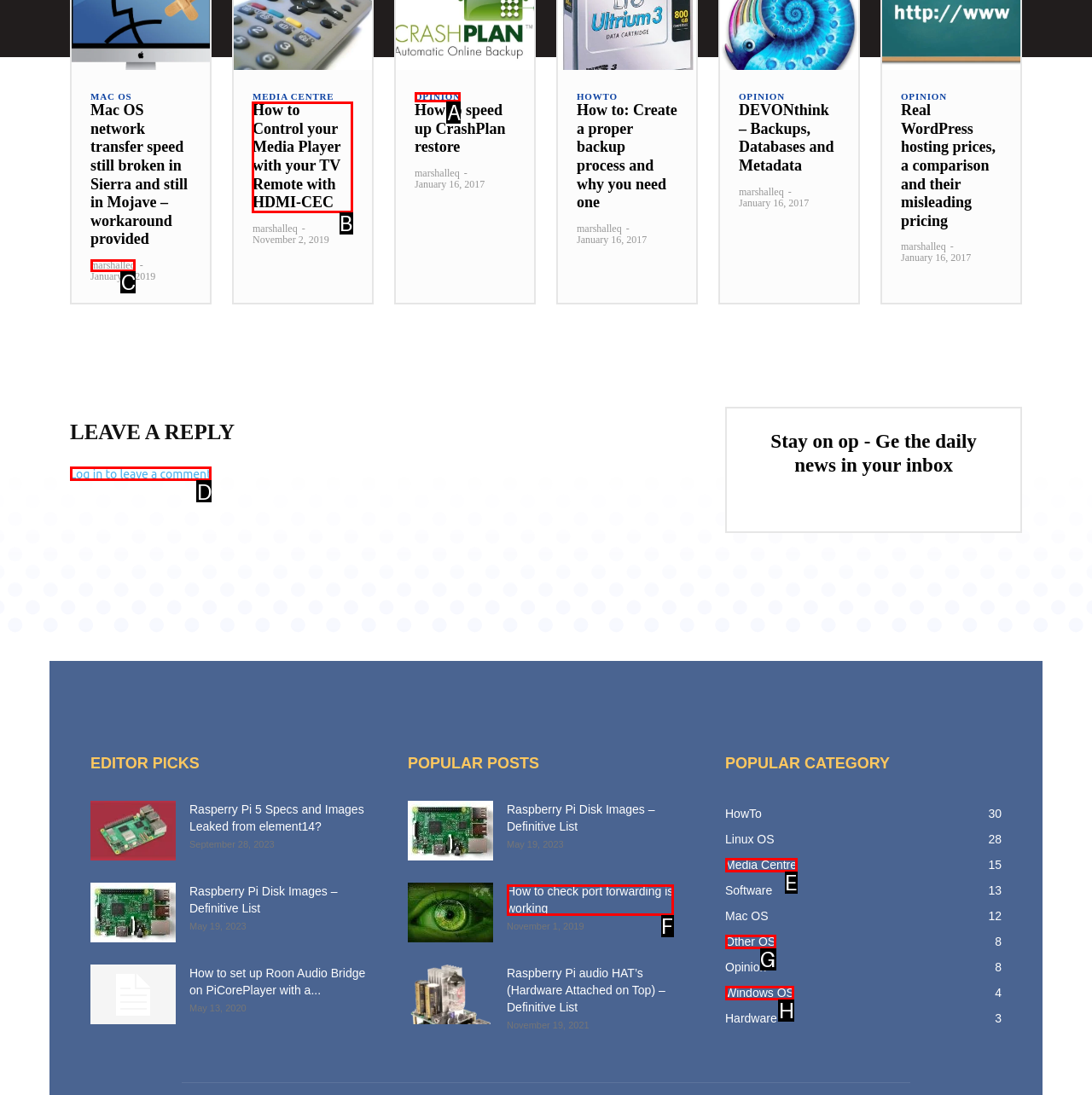Indicate the letter of the UI element that should be clicked to accomplish the task: Click on 'How to Control your Media Player with your TV Remote with HDMI-CEC'. Answer with the letter only.

B